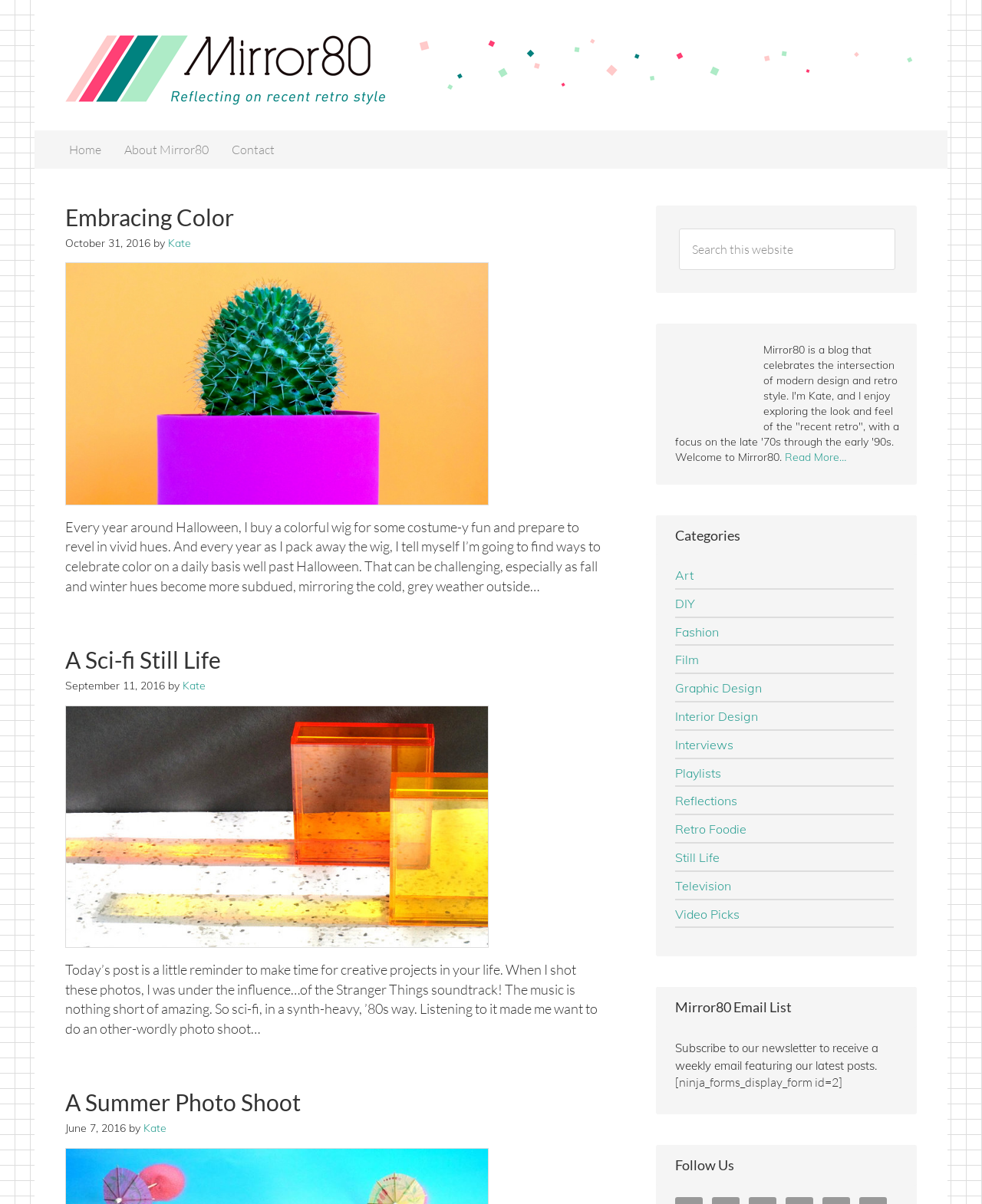Create a full and detailed caption for the entire webpage.

The webpage is a blog called "Mirror80" that celebrates the intersection of modern design and retro style. At the top, there is a navigation menu with links to "Home", "About Mirror80", and "Contact". Below the navigation menu, there are three articles with headings "Embracing Color", "A Sci-fi Still Life", and "A Summer Photo Shoot". Each article has a link to read more, a date, and an author's name, "Kate". The articles are followed by a search box and a brief introduction to the blog.

On the right side of the page, there are several sections. The first section is a list of categories, including "Art", "DIY", "Fashion", and others. Below the categories, there is a section about the Mirror80 email list, where visitors can subscribe to receive a weekly newsletter. Finally, there is a "Follow Us" section, but it does not contain any specific links or icons.

The overall layout of the webpage is clean and organized, with a focus on showcasing the blog's content and providing easy navigation.